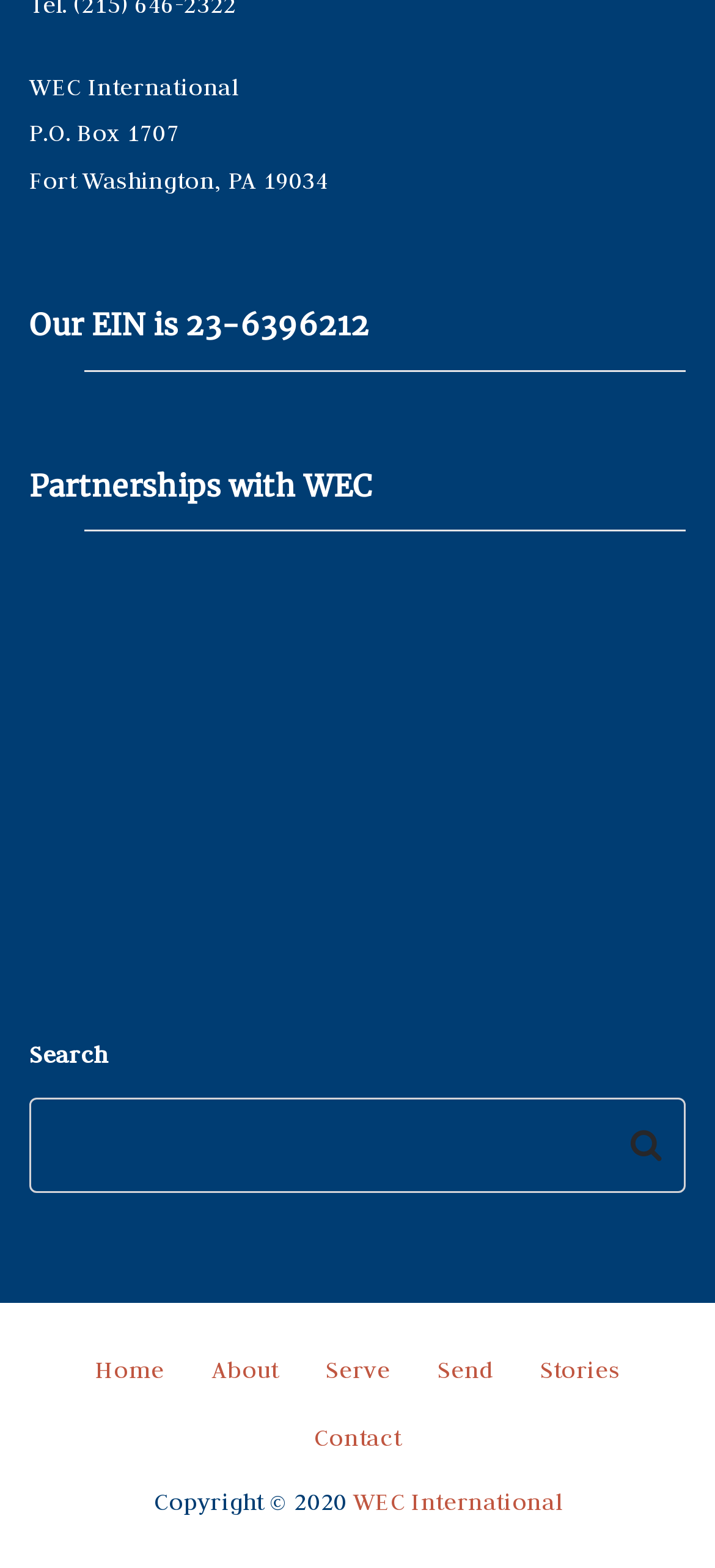Find the bounding box coordinates of the element to click in order to complete this instruction: "Learn about WEC International". The bounding box coordinates must be four float numbers between 0 and 1, denoted as [left, top, right, bottom].

[0.041, 0.046, 0.332, 0.065]